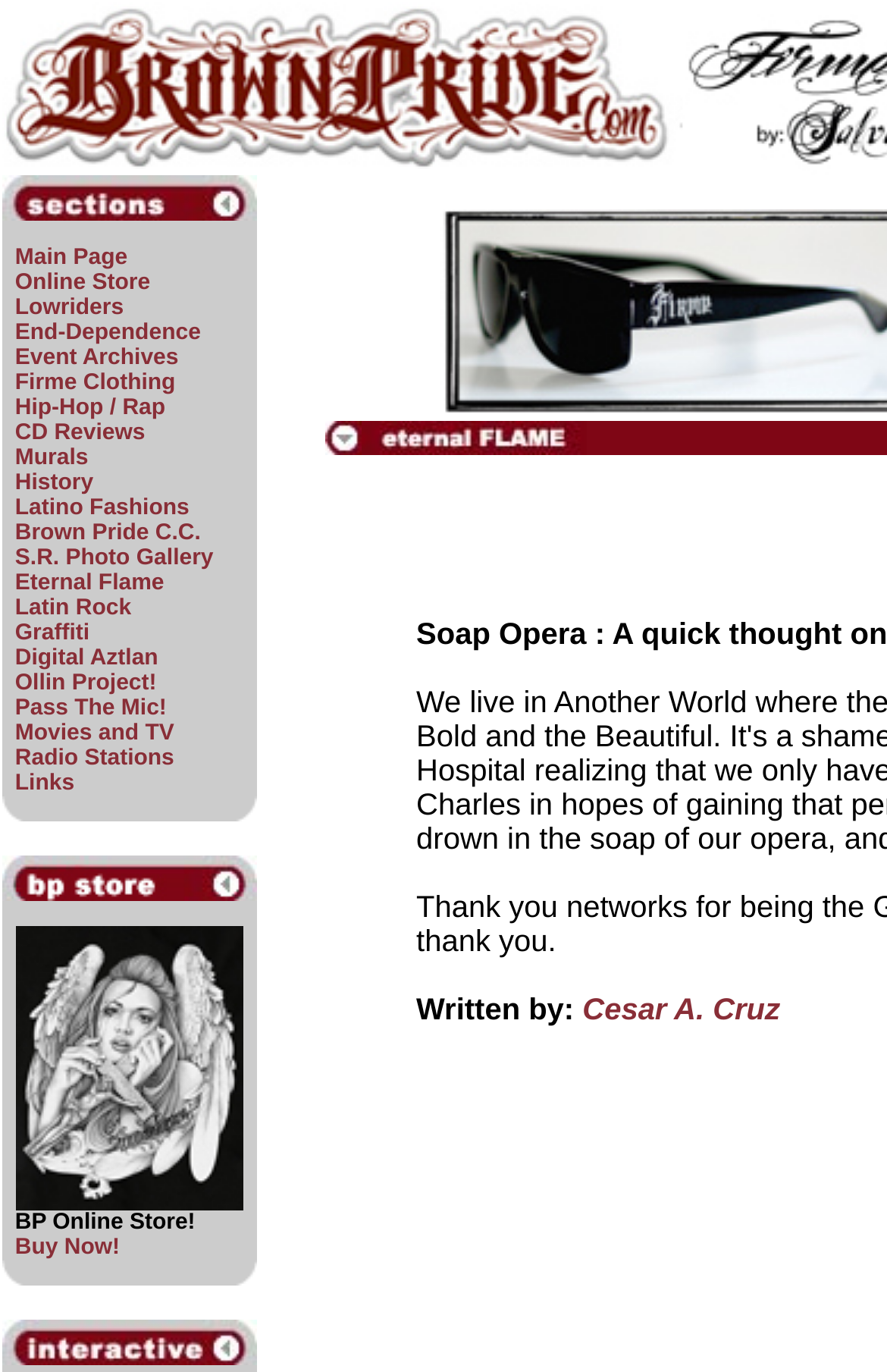Determine the bounding box coordinates of the clickable element to complete this instruction: "Browse Online Store". Provide the coordinates in the format of four float numbers between 0 and 1, [left, top, right, bottom].

[0.017, 0.197, 0.169, 0.216]